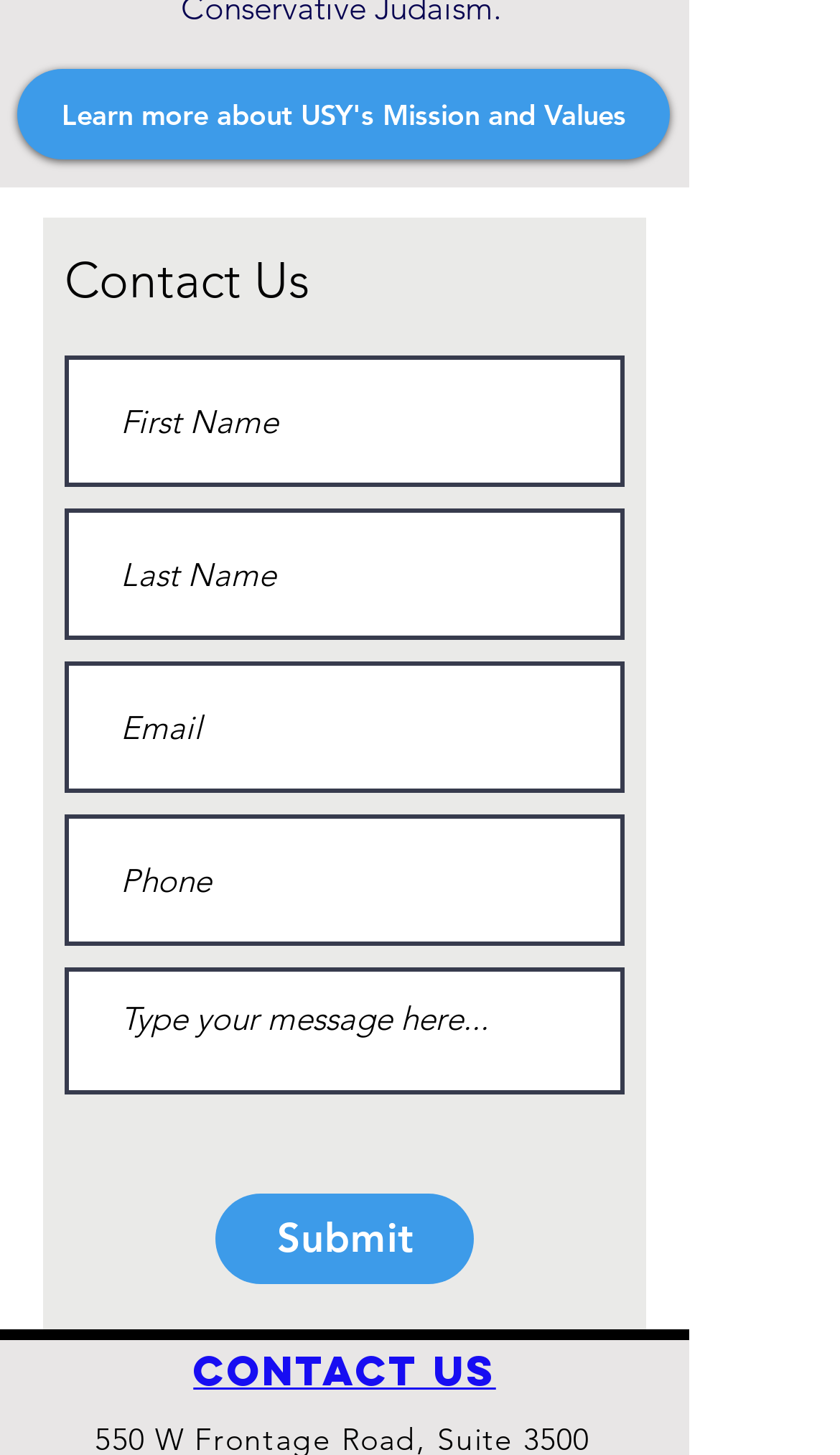Using the given description, provide the bounding box coordinates formatted as (top-left x, top-left y, bottom-right x, bottom-right y), with all values being floating point numbers between 0 and 1. Description: placeholder="Type your message here..."

[0.077, 0.665, 0.744, 0.752]